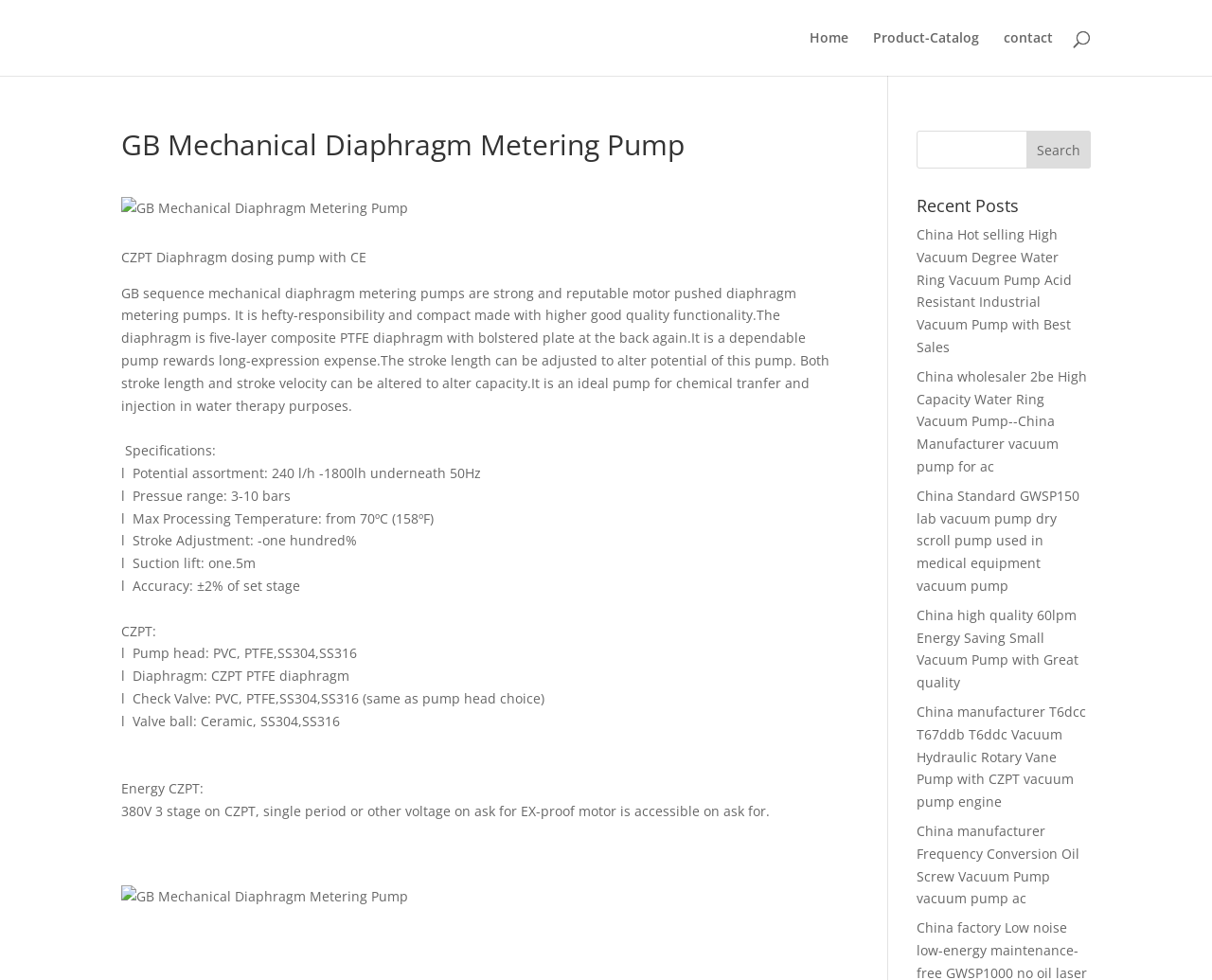Locate the bounding box coordinates of the element to click to perform the following action: 'Read the recent post about China Hot selling High Vacuum Degree Water Ring Vacuum Pump'. The coordinates should be given as four float values between 0 and 1, in the form of [left, top, right, bottom].

[0.756, 0.23, 0.885, 0.363]